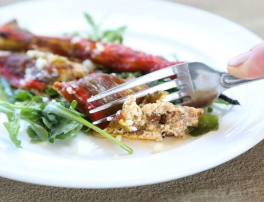Identify and describe all the elements present in the image.

The image depicts a delicious plate featuring a serving of "Peperoni Ripiene di Ricotta & Salsiccia Picante," a vibrant dish of stuffed peppers. The plate is garnished with fresh, green arugula, adding a crisp contrast to the warm peppers. A fork is poised to take a bite, showcasing the creamy ricotta filling blended with spicy sausage, highlighting the dish's rich textures and flavors. The background is softly blurred, drawing attention to this inviting and beautifully presented meal, perfect for a culinary adventure that delights the senses.